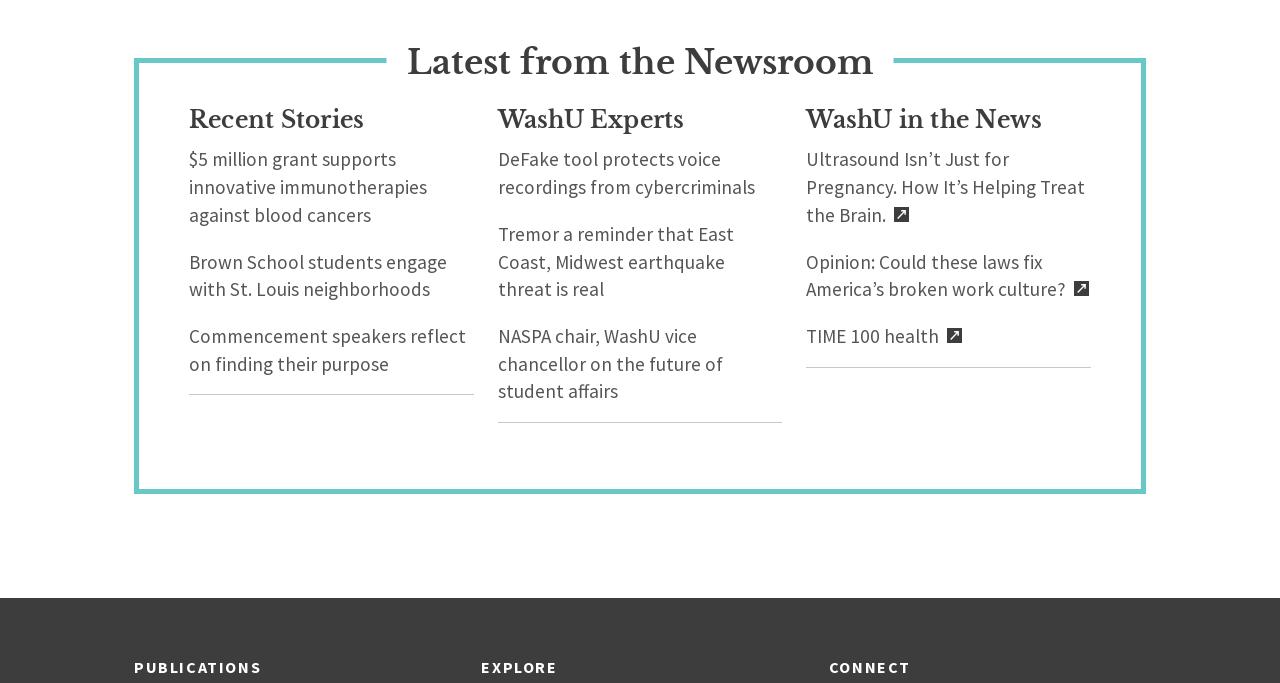Kindly provide the bounding box coordinates of the section you need to click on to fulfill the given instruction: "Browse WashU in the News".

[0.63, 0.155, 0.814, 0.196]